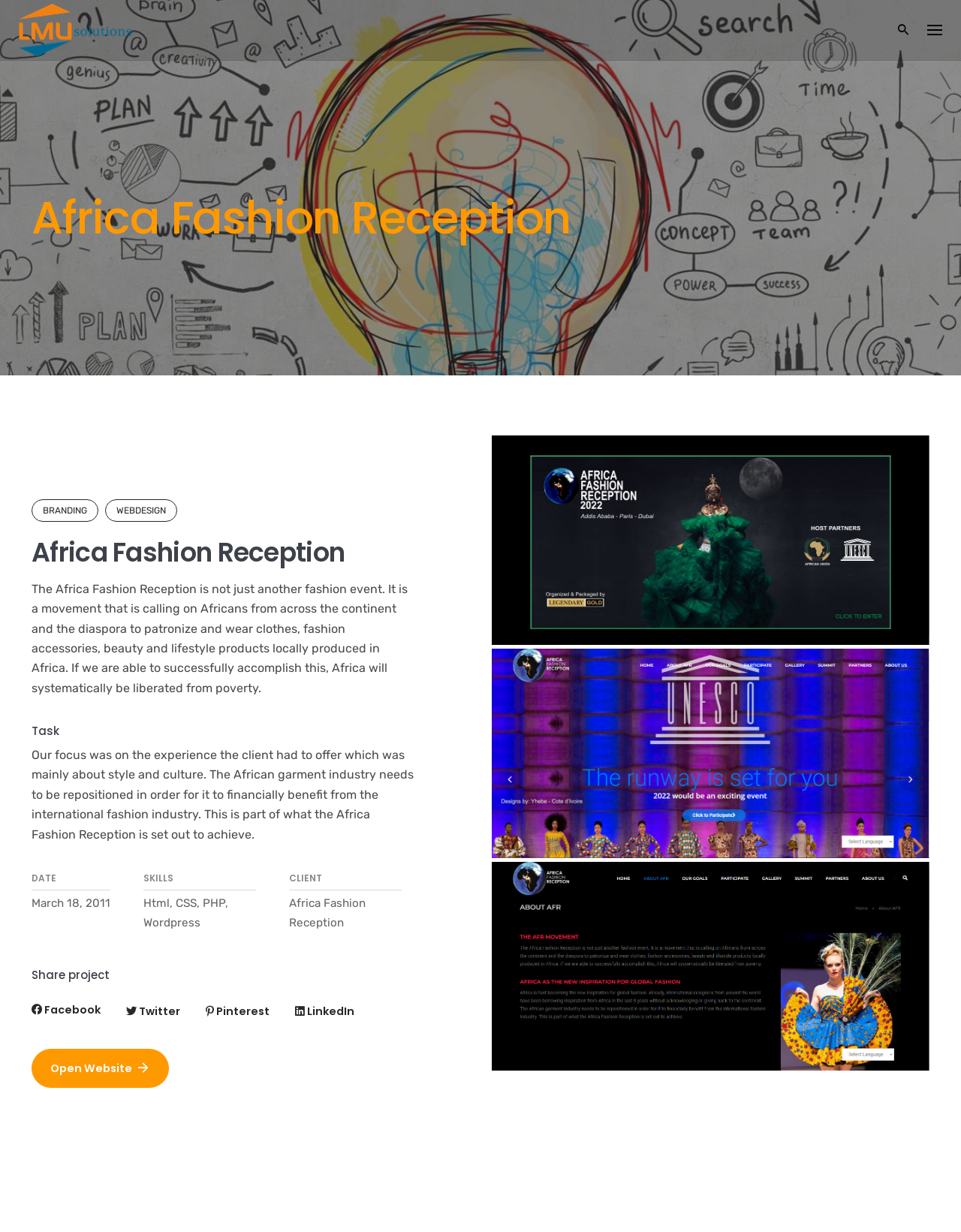When was the Africa Fashion Reception event held?
Using the visual information, answer the question in a single word or phrase.

March 18, 2011